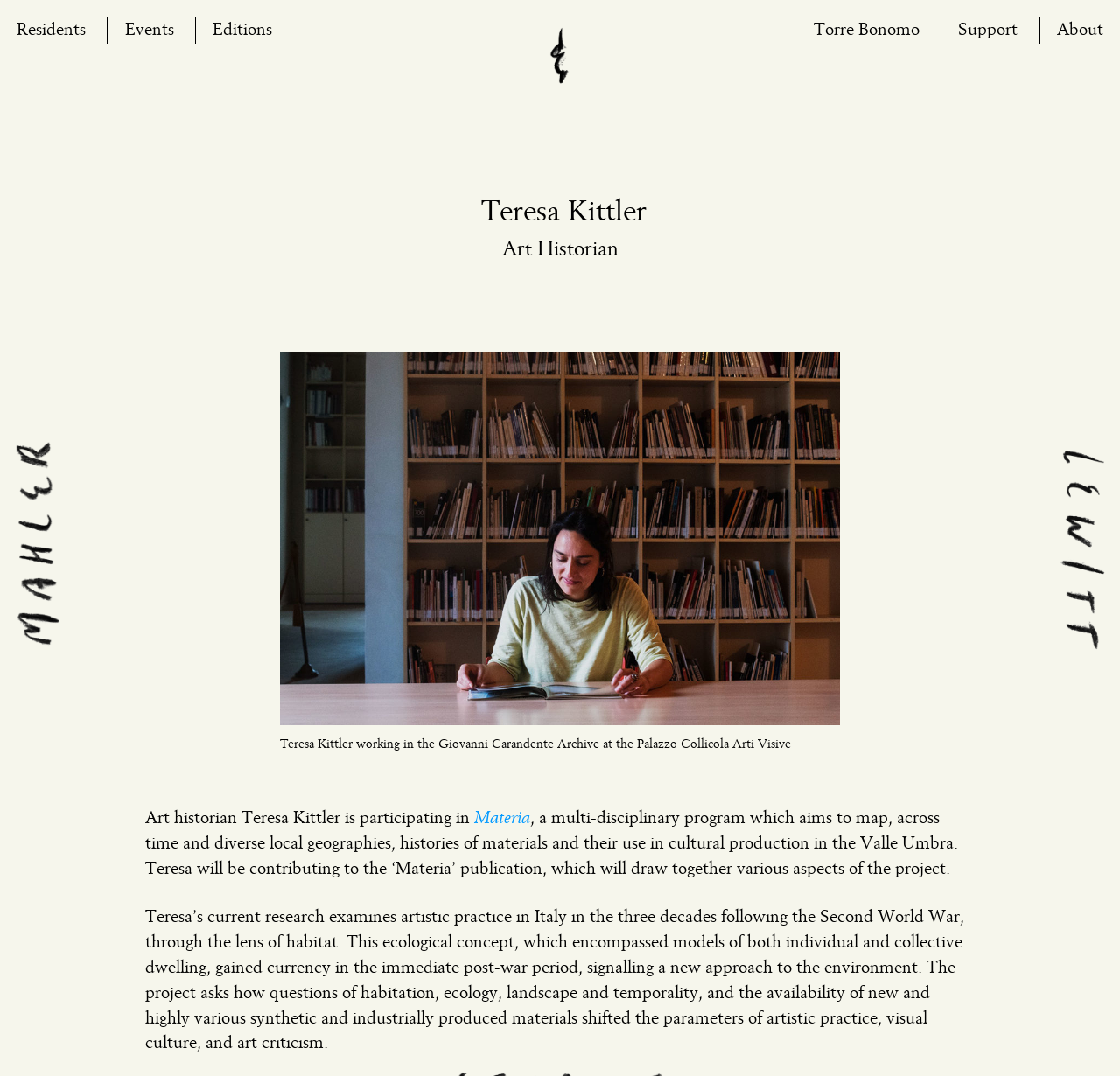Please respond to the question using a single word or phrase:
What is the name of the archive Teresa Kittler is working in?

Giovanni Carandente Archive